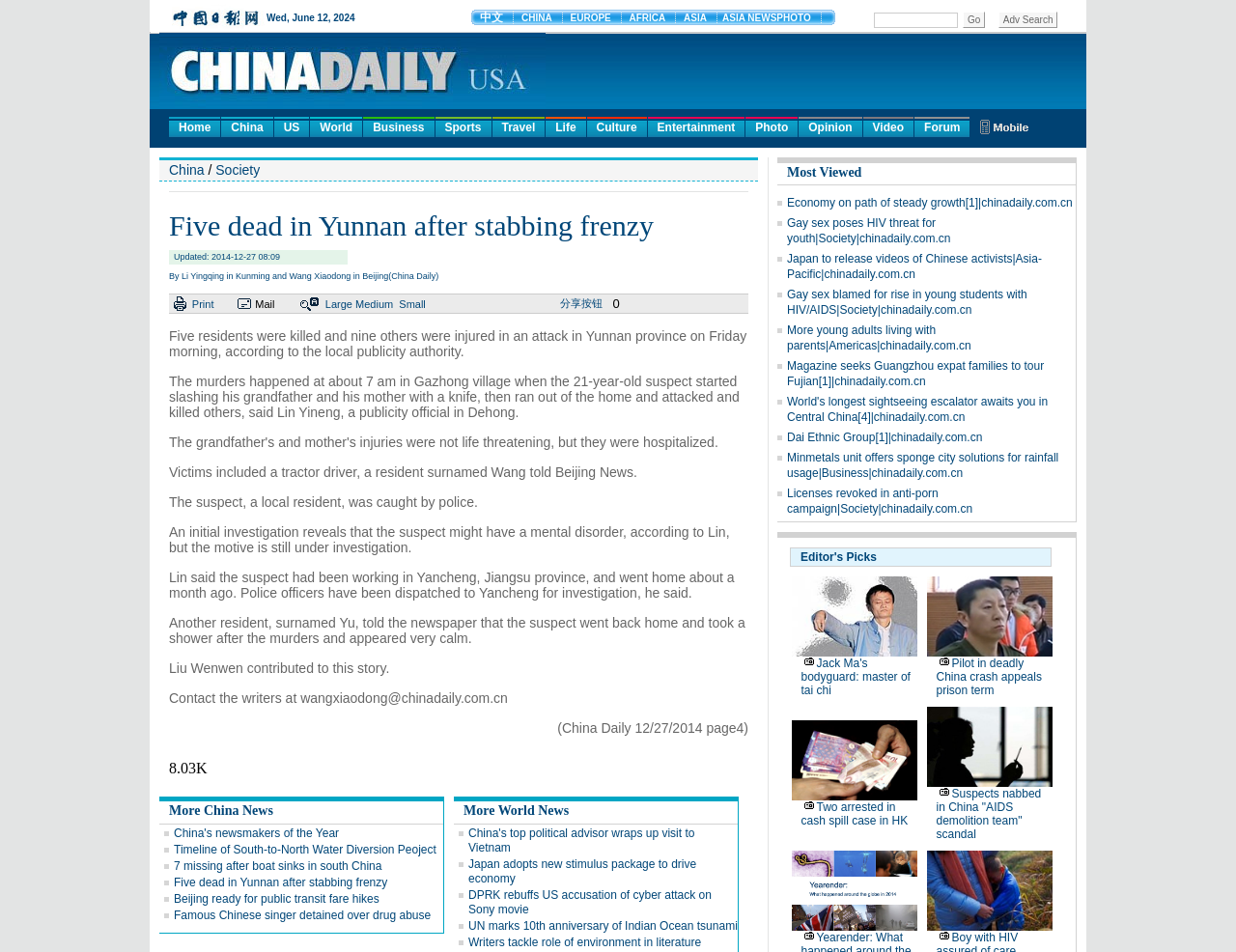Answer the question below in one word or phrase:
What is the category of the news article?

Society